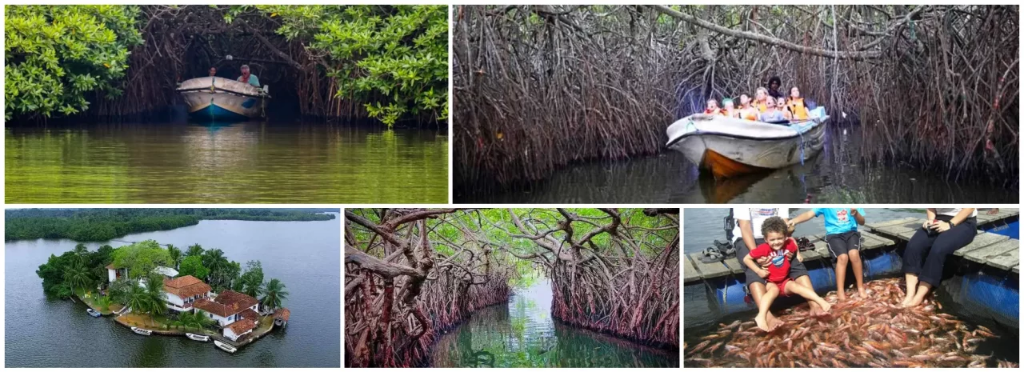What type of trees surround the charming structures on the island?
Kindly offer a detailed explanation using the data available in the image.

The caption describes an aerial view of a picturesque island, home to charming structures surrounded by palm trees, which reveals the type of trees surrounding the structures.